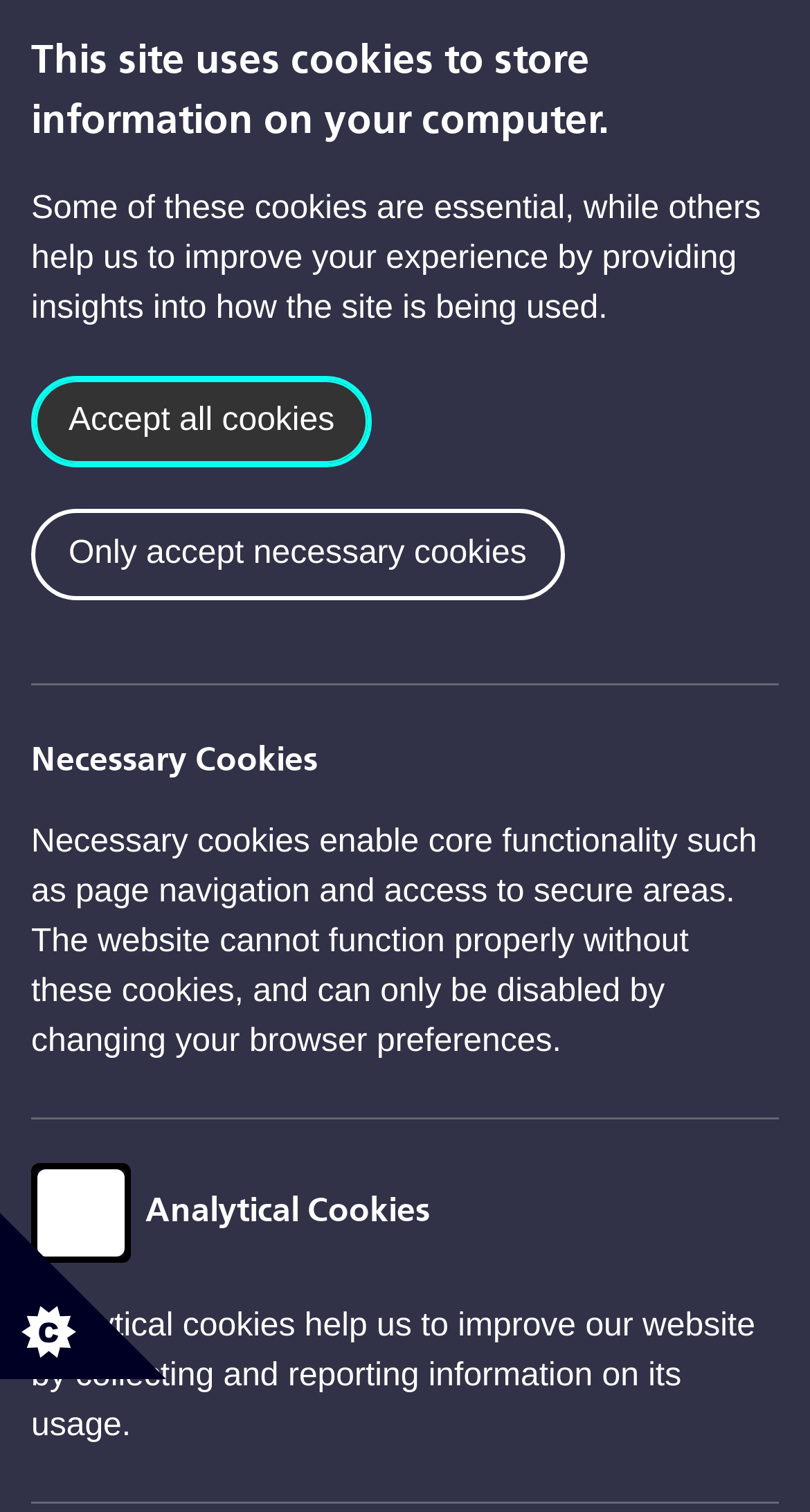What is the focus of IAPT services' innovative approaches?
Please craft a detailed and exhaustive response to the question.

IAPT services' innovative approaches are focused on reaching out to ethnic minority groups to reduce the observed and reported disparity in access, experience and outcomes, as mentioned on the webpage.